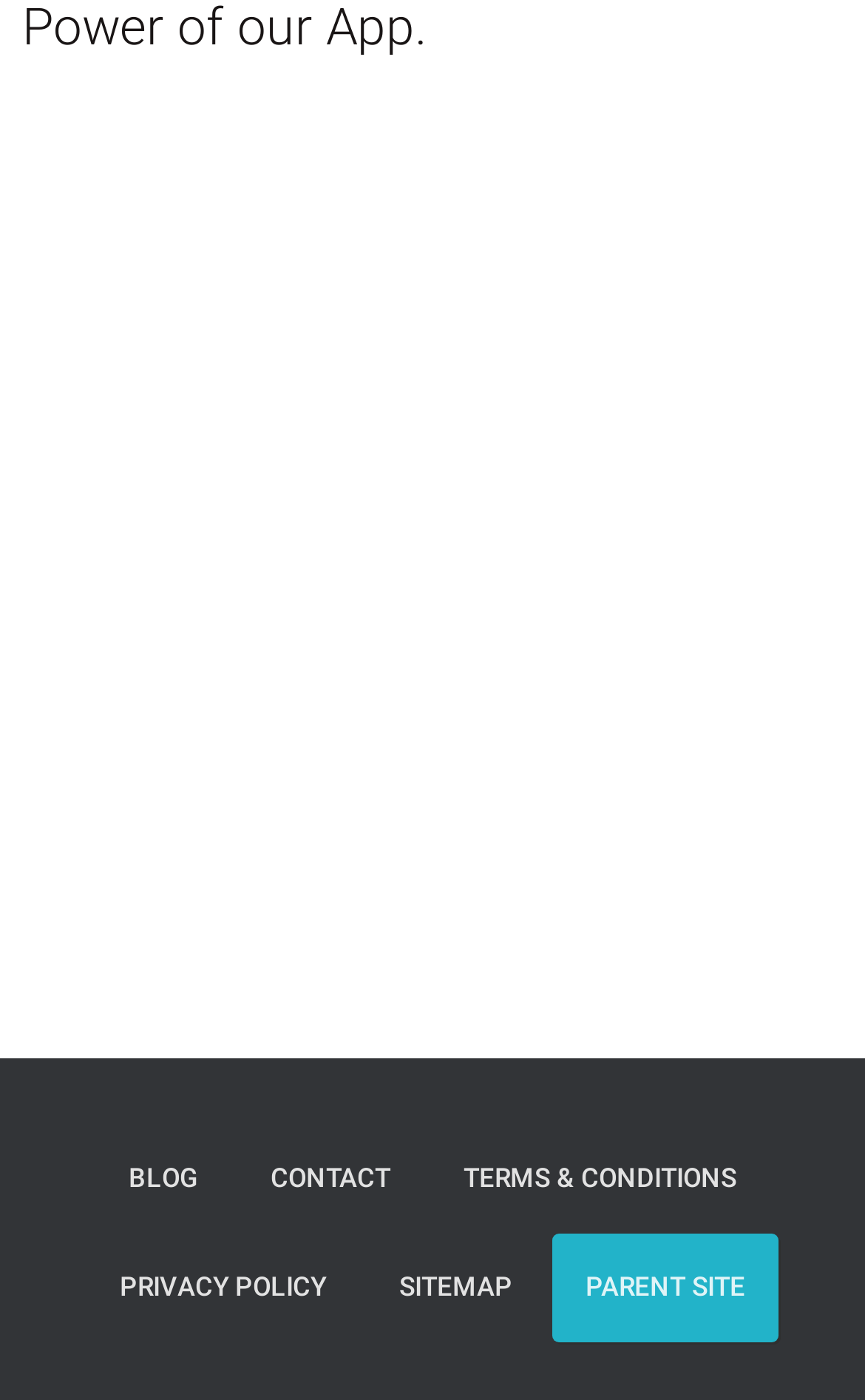How many links are in the footer section?
Give a one-word or short-phrase answer derived from the screenshot.

6